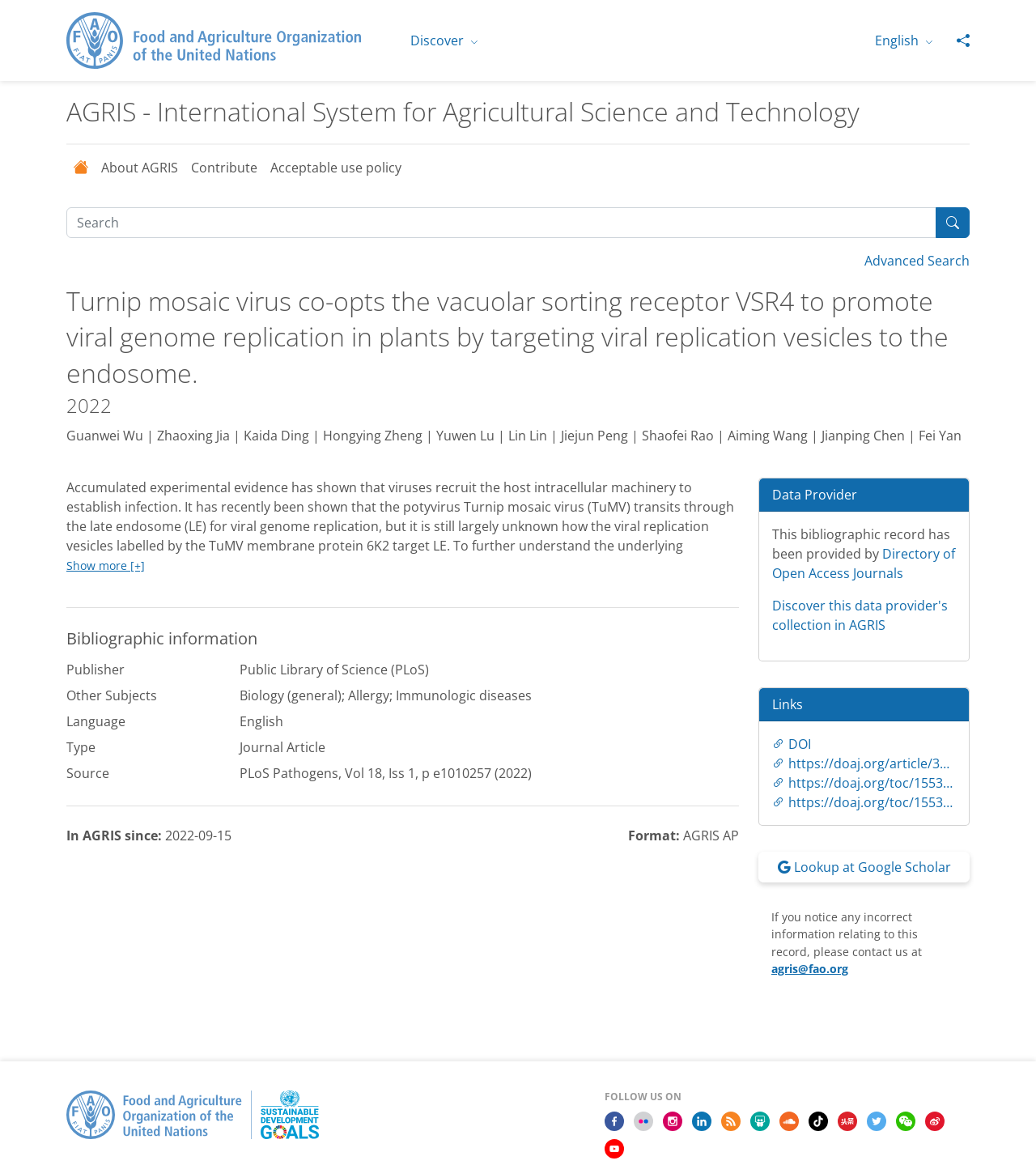Determine the bounding box coordinates of the region that needs to be clicked to achieve the task: "Change language".

[0.834, 0.022, 0.911, 0.048]